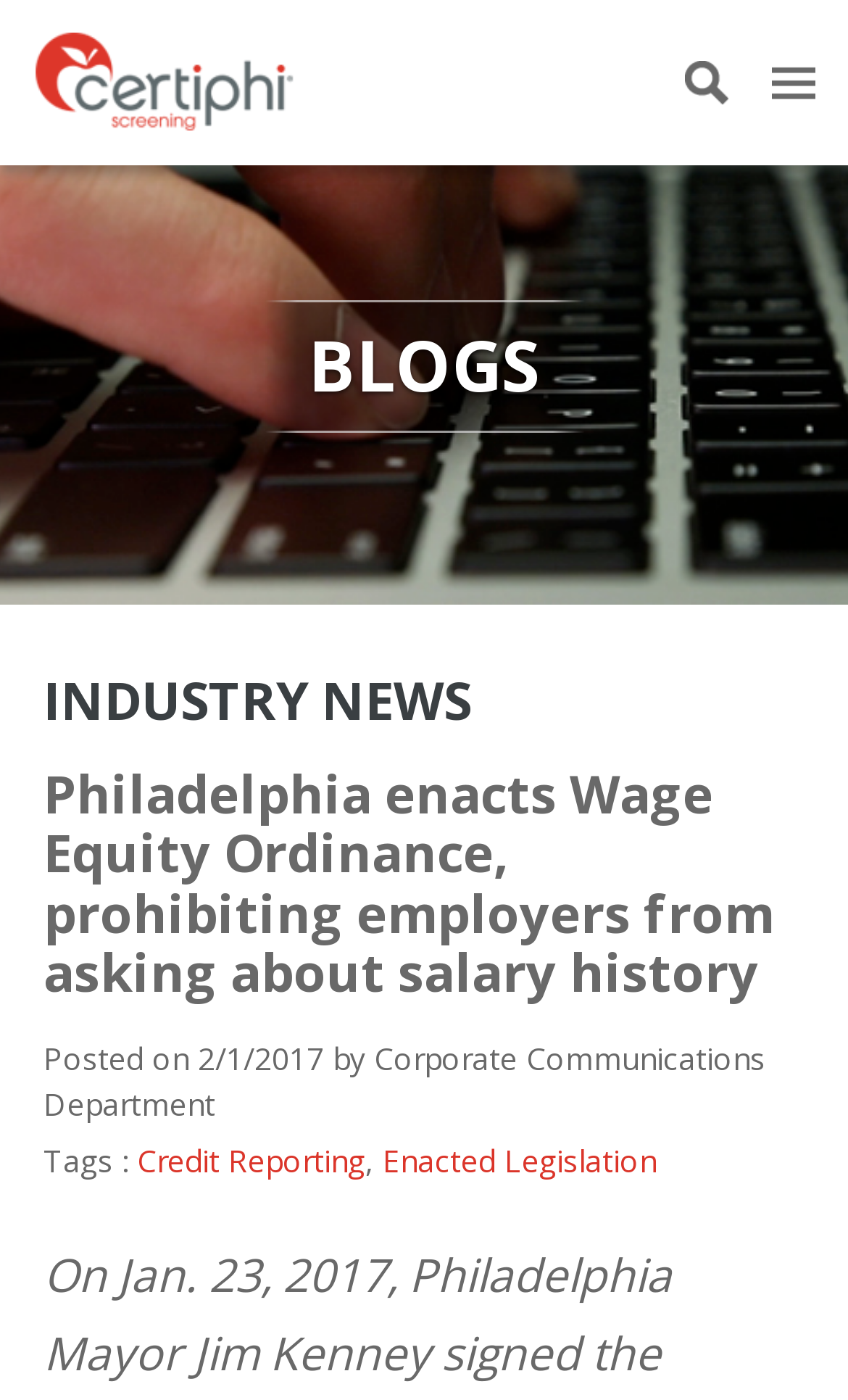Determine the bounding box coordinates of the UI element that matches the following description: "What We Do". The coordinates should be four float numbers between 0 and 1 in the format [left, top, right, bottom].

[0.038, 0.144, 0.962, 0.181]